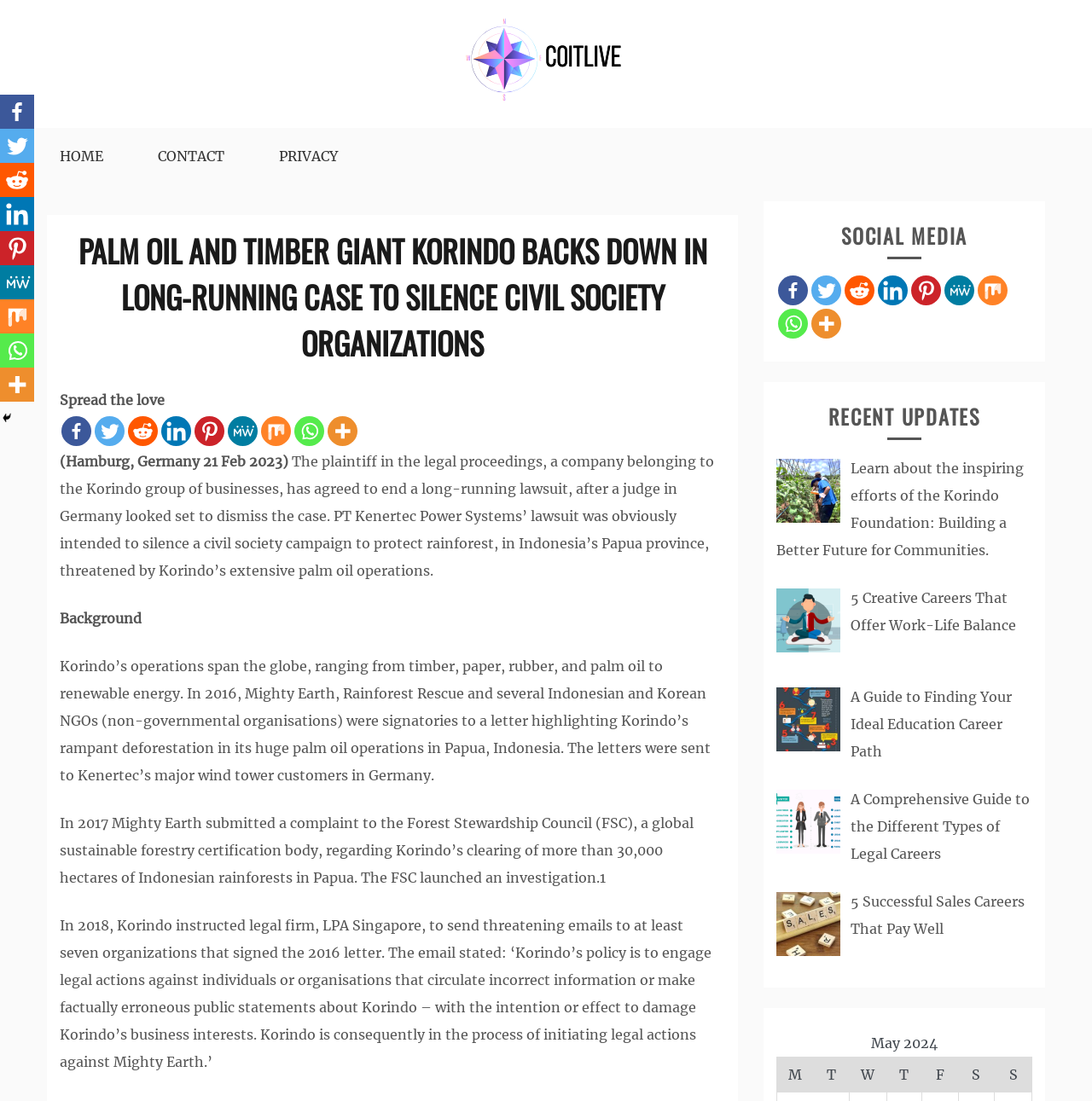Can you give a comprehensive explanation to the question given the content of the image?
How many social media links are there on the webpage?

The webpage has a section labeled 'SOCIAL MEDIA' with links to Facebook, Twitter, Reddit, Linkedin, Pinterest, MeWe, Mix, and Whatsapp, and another 'More' link, making a total of 9 social media links.